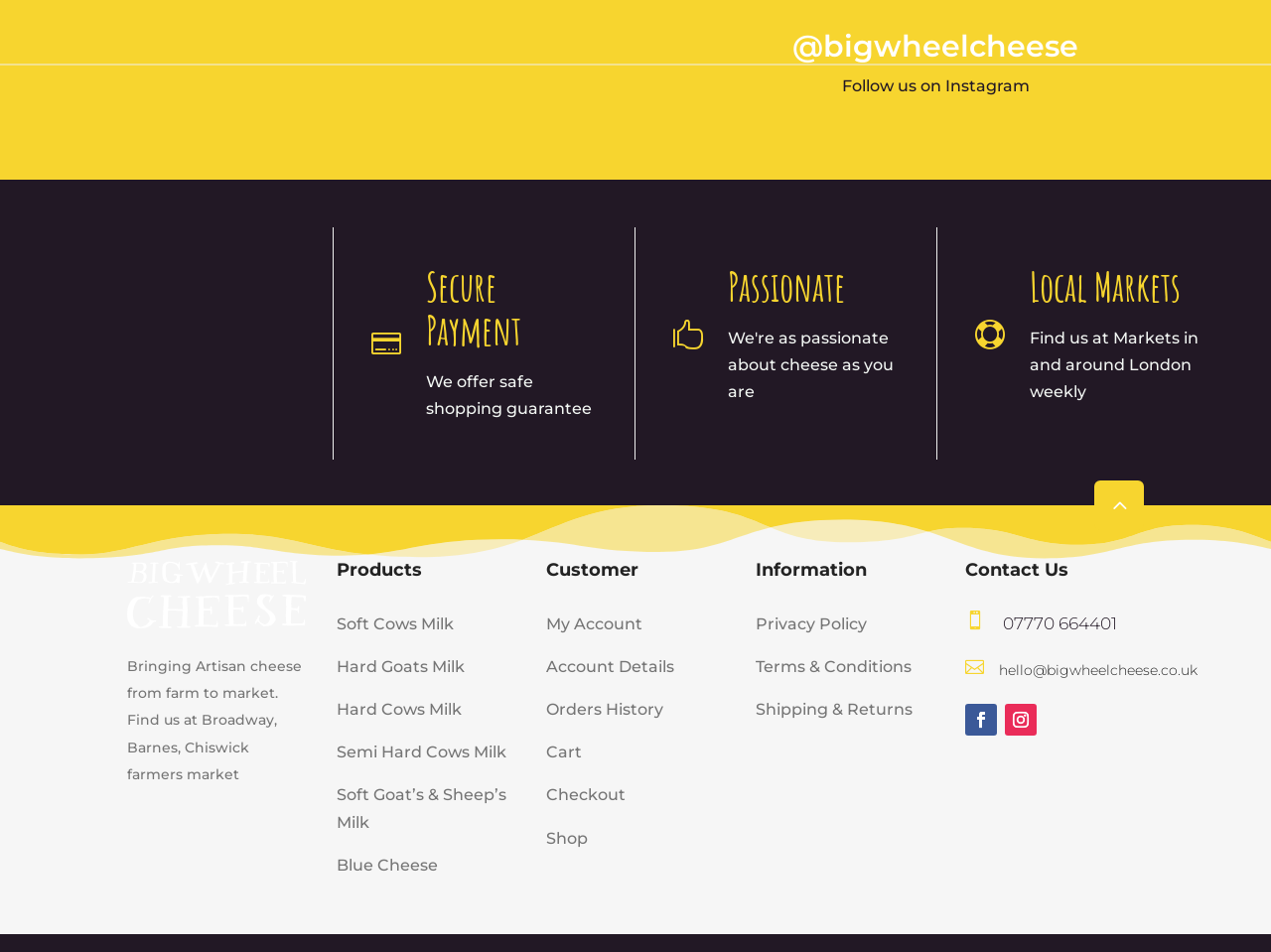Please provide the bounding box coordinates for the UI element as described: "Blue Cheese". The coordinates must be four floats between 0 and 1, represented as [left, top, right, bottom].

[0.265, 0.899, 0.344, 0.918]